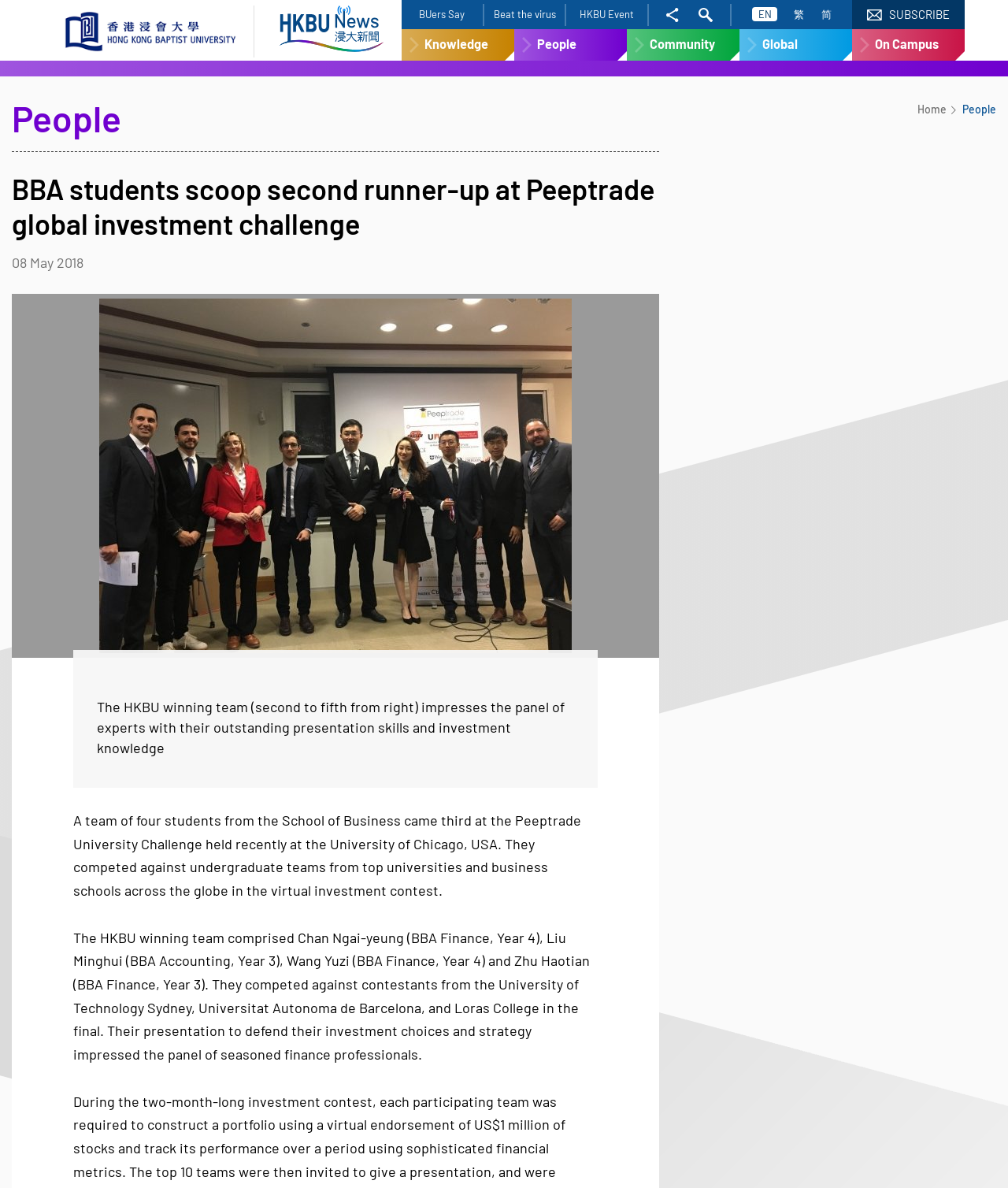Predict the bounding box coordinates of the area that should be clicked to accomplish the following instruction: "Search the site". The bounding box coordinates should consist of four float numbers between 0 and 1, i.e., [left, top, right, bottom].

[0.693, 0.003, 0.707, 0.022]